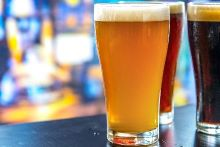Answer the question below using just one word or a short phrase: 
What is the purpose of the 'SME Pub Nights' event?

To encourage camaraderie